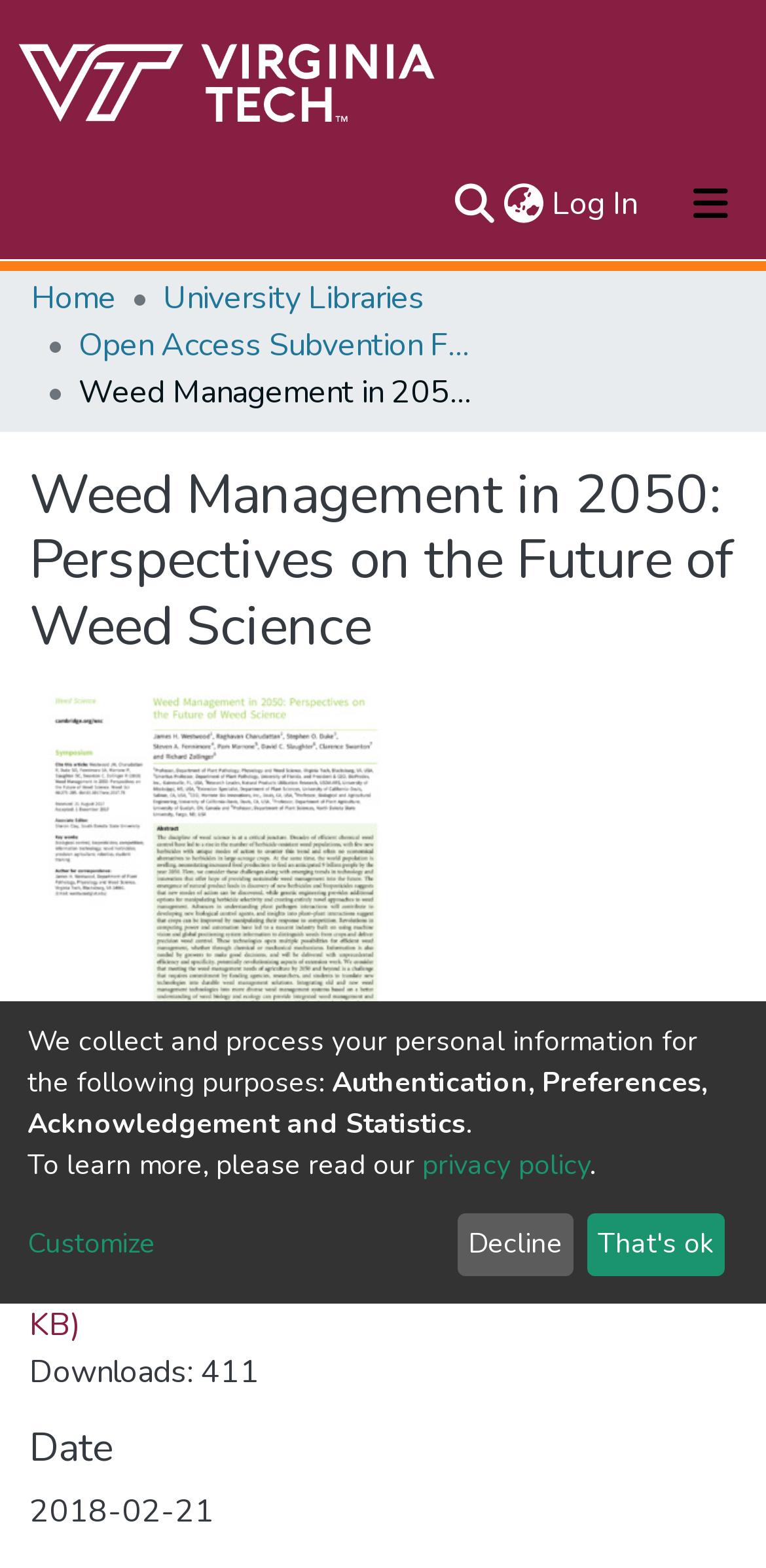What is the purpose of collecting personal information?
Using the image as a reference, answer the question with a short word or phrase.

Authentication, etc.